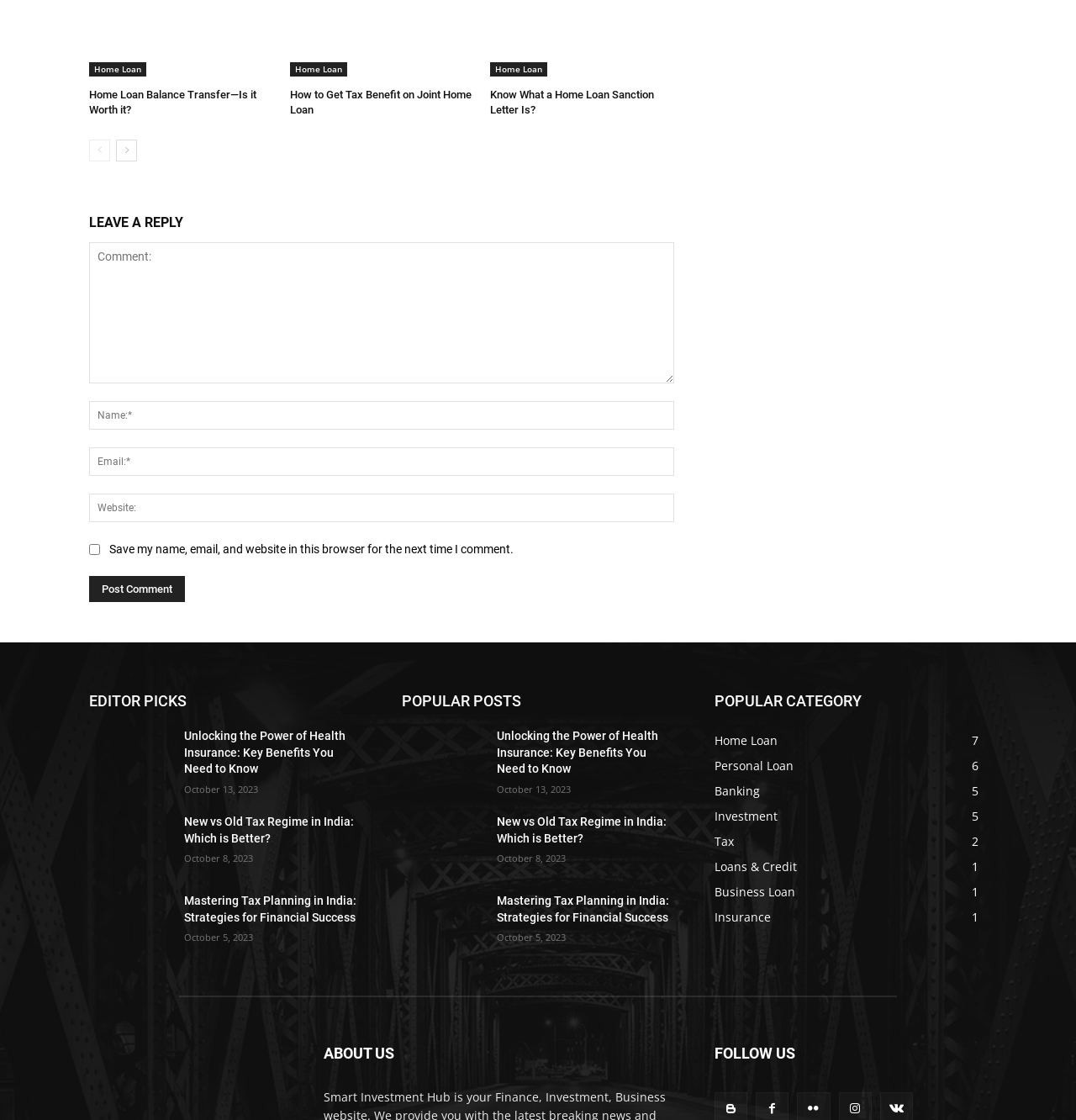What is the category with the most articles?
Please give a detailed answer to the question using the information shown in the image.

The category 'Home Loan' has 7 articles, which is the most among all categories listed under 'POPULAR CATEGORY'.